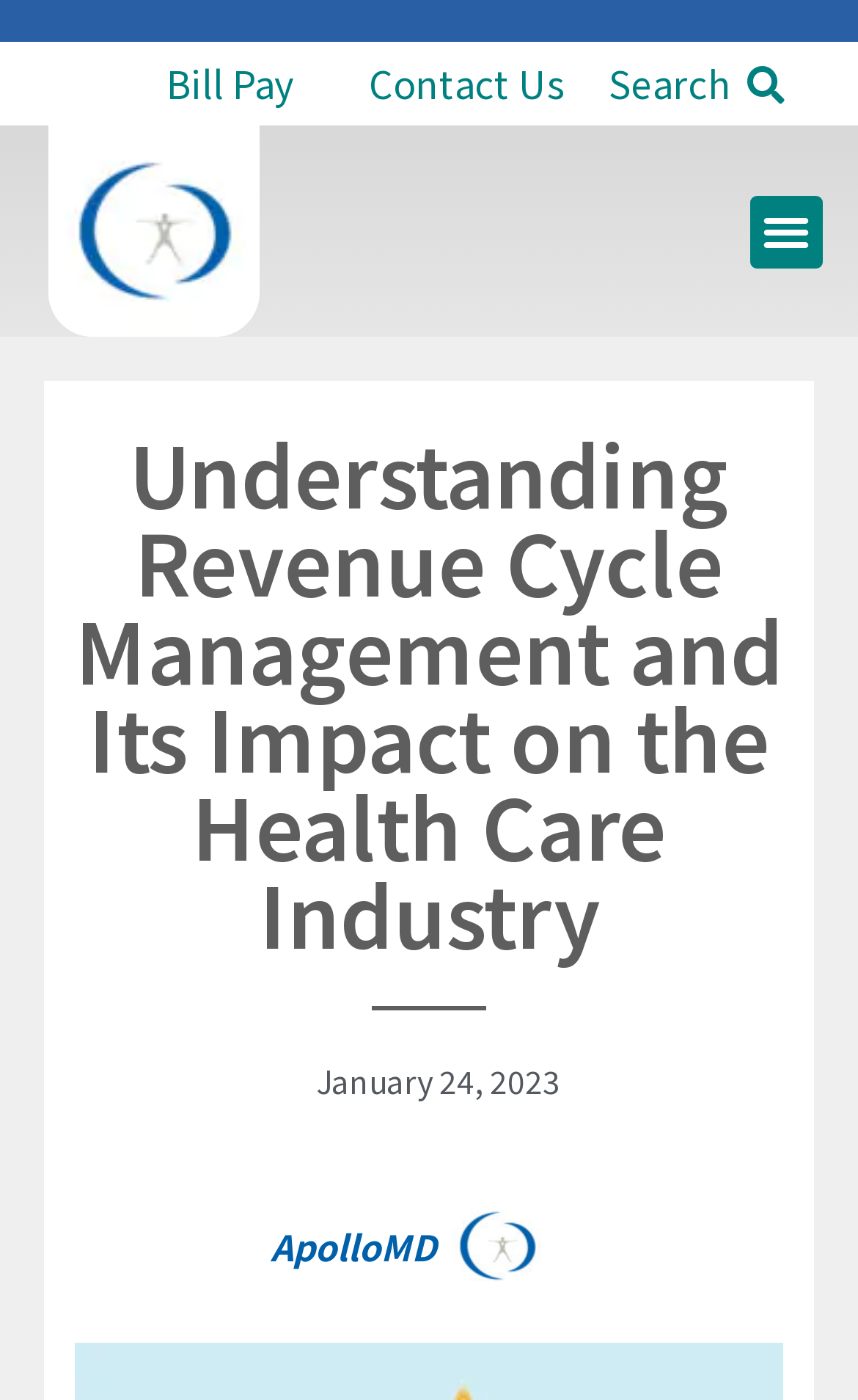From the webpage screenshot, predict the bounding box coordinates (top-left x, top-left y, bottom-right x, bottom-right y) for the UI element described here: Menu

[0.874, 0.139, 0.959, 0.191]